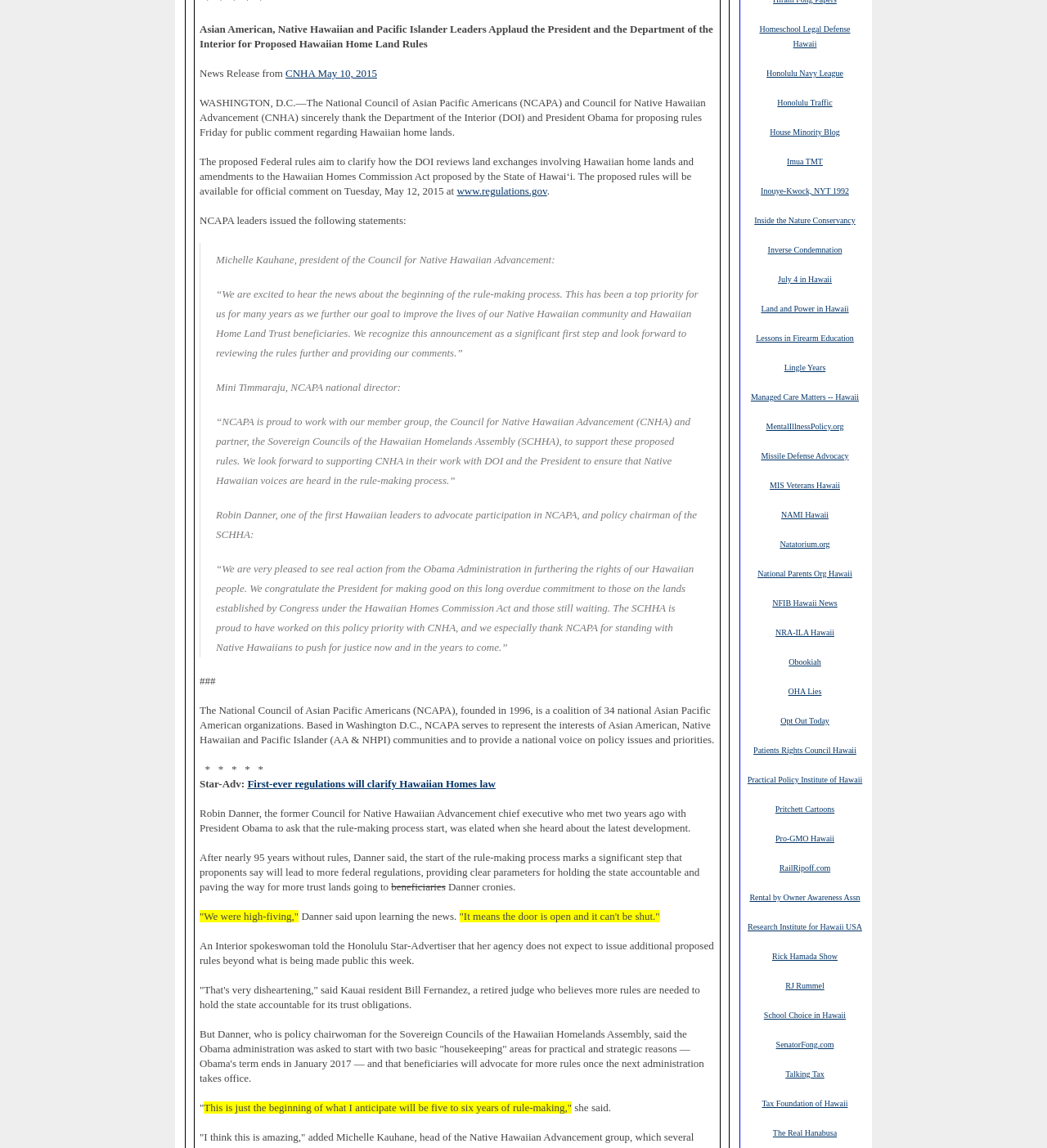What is the topic of the news release?
Based on the visual details in the image, please answer the question thoroughly.

Based on the text content of the webpage, specifically the first StaticText element, it is clear that the topic of the news release is related to Hawaiian Home Land Rules.